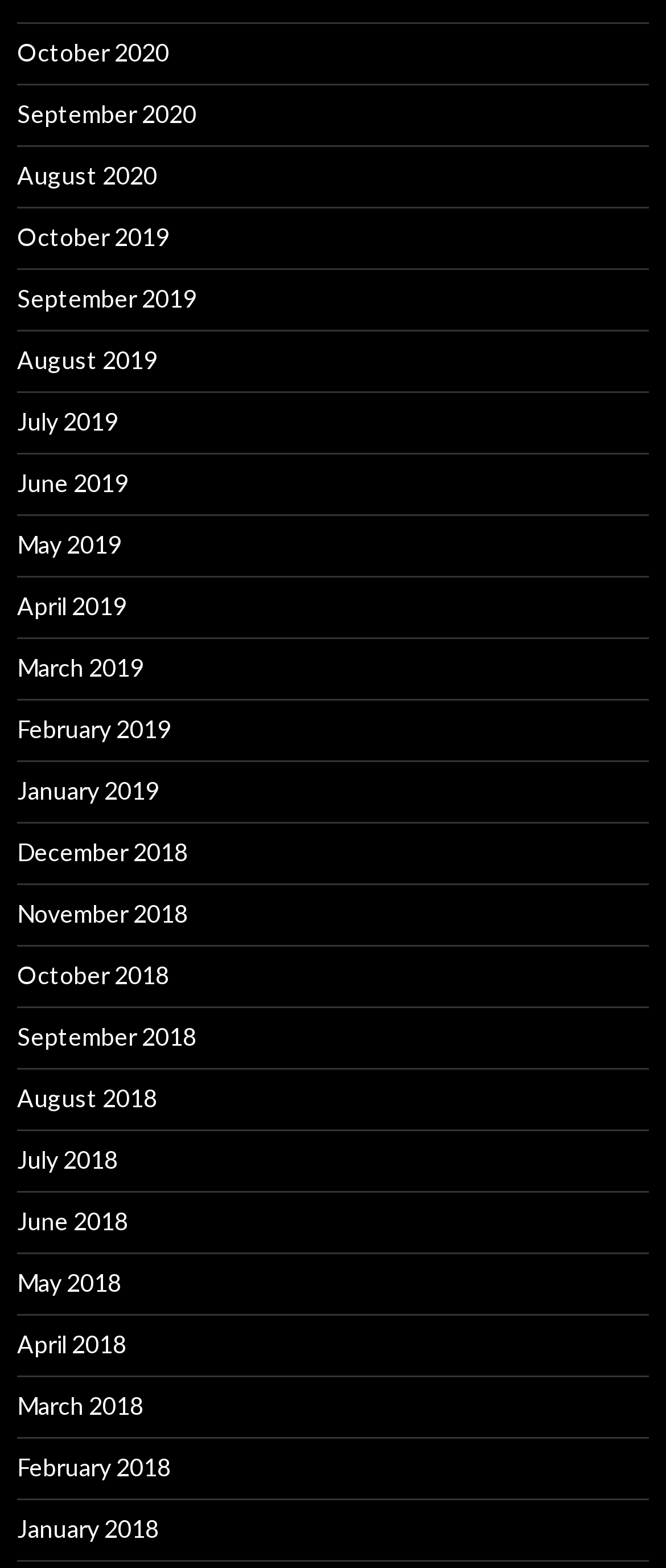Give a one-word or short phrase answer to the question: 
What is the latest month listed on the webpage?

October 2020